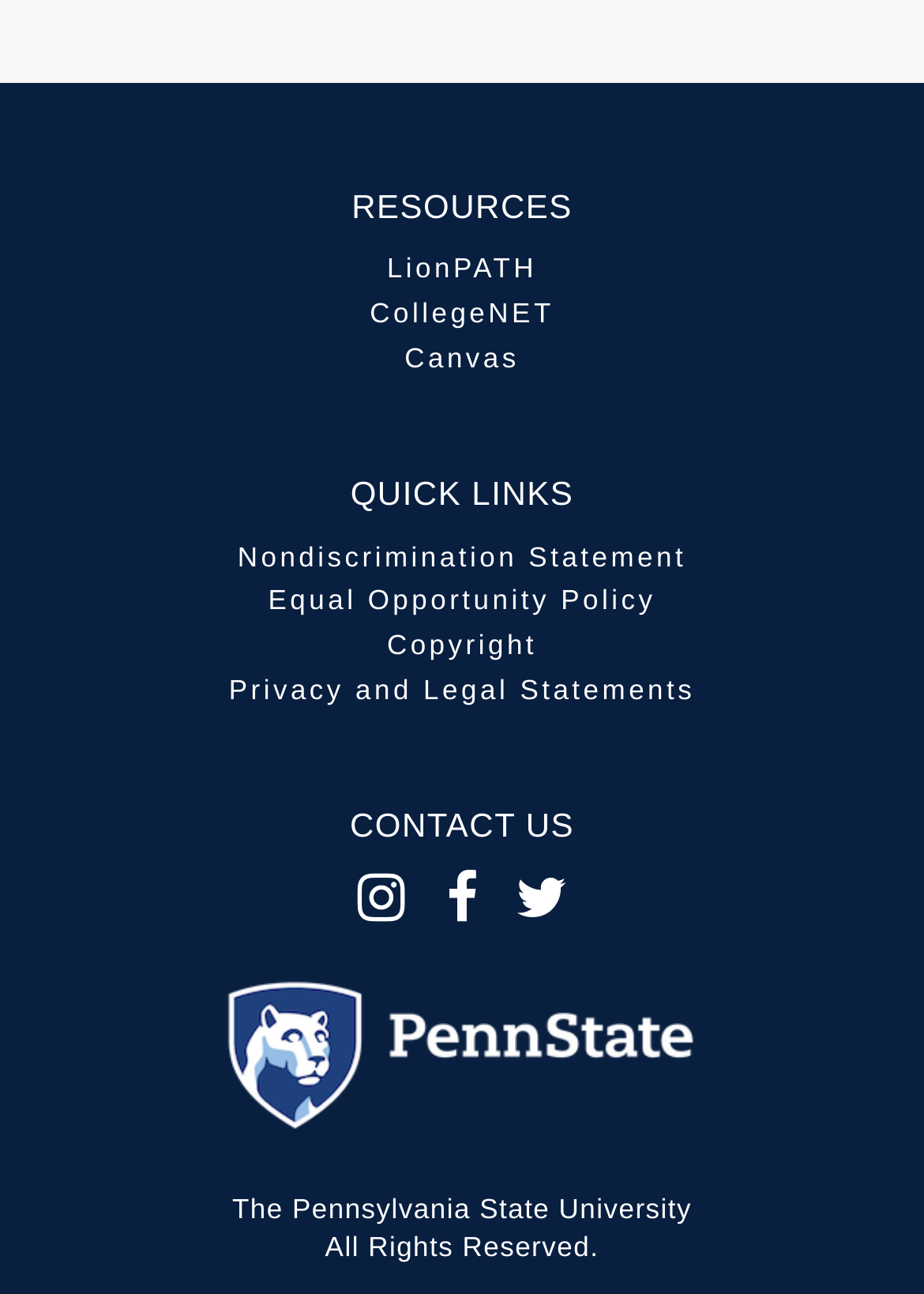Please locate the bounding box coordinates of the element that should be clicked to complete the given instruction: "visit Canvas".

[0.438, 0.265, 0.562, 0.289]